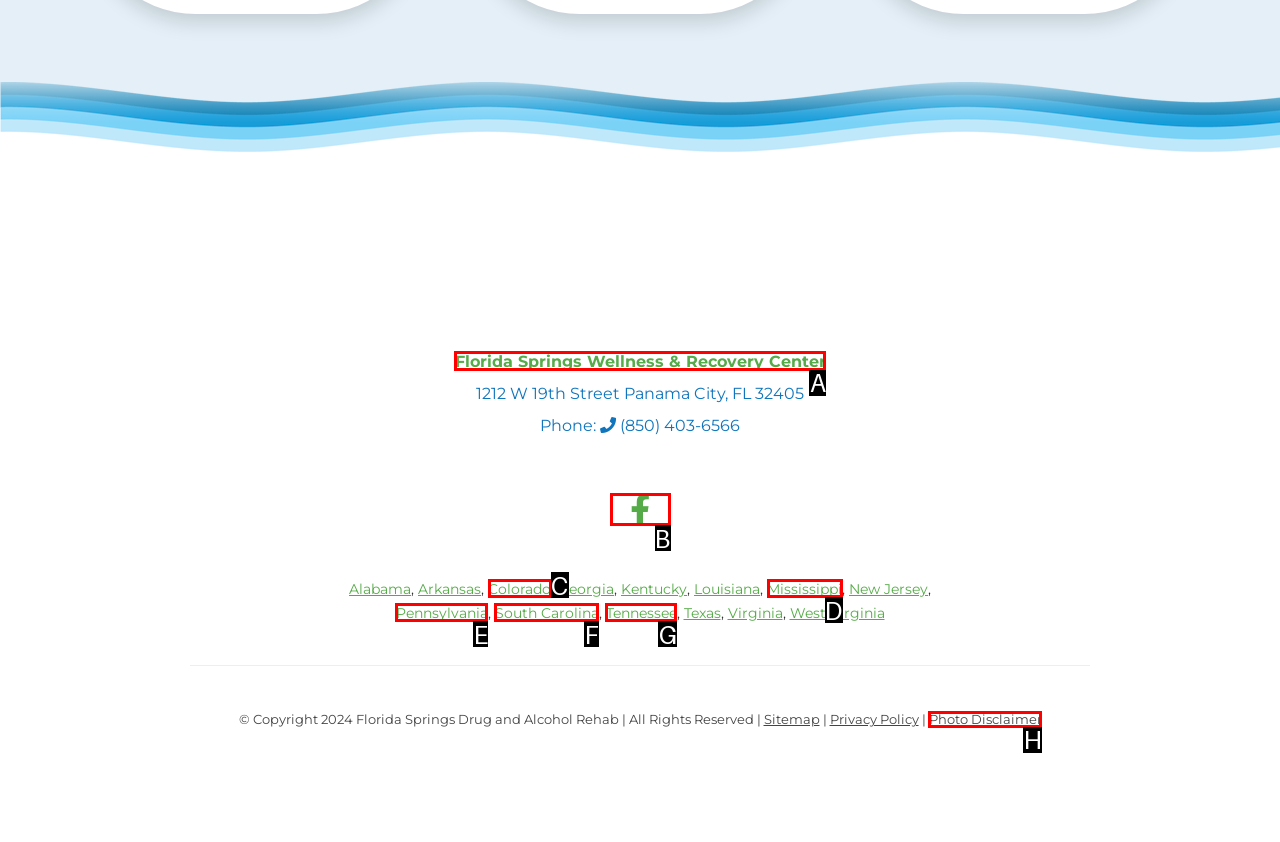Identify the correct UI element to click for the following task: visit Florida Springs Wellness & Recovery Center Choose the option's letter based on the given choices.

A